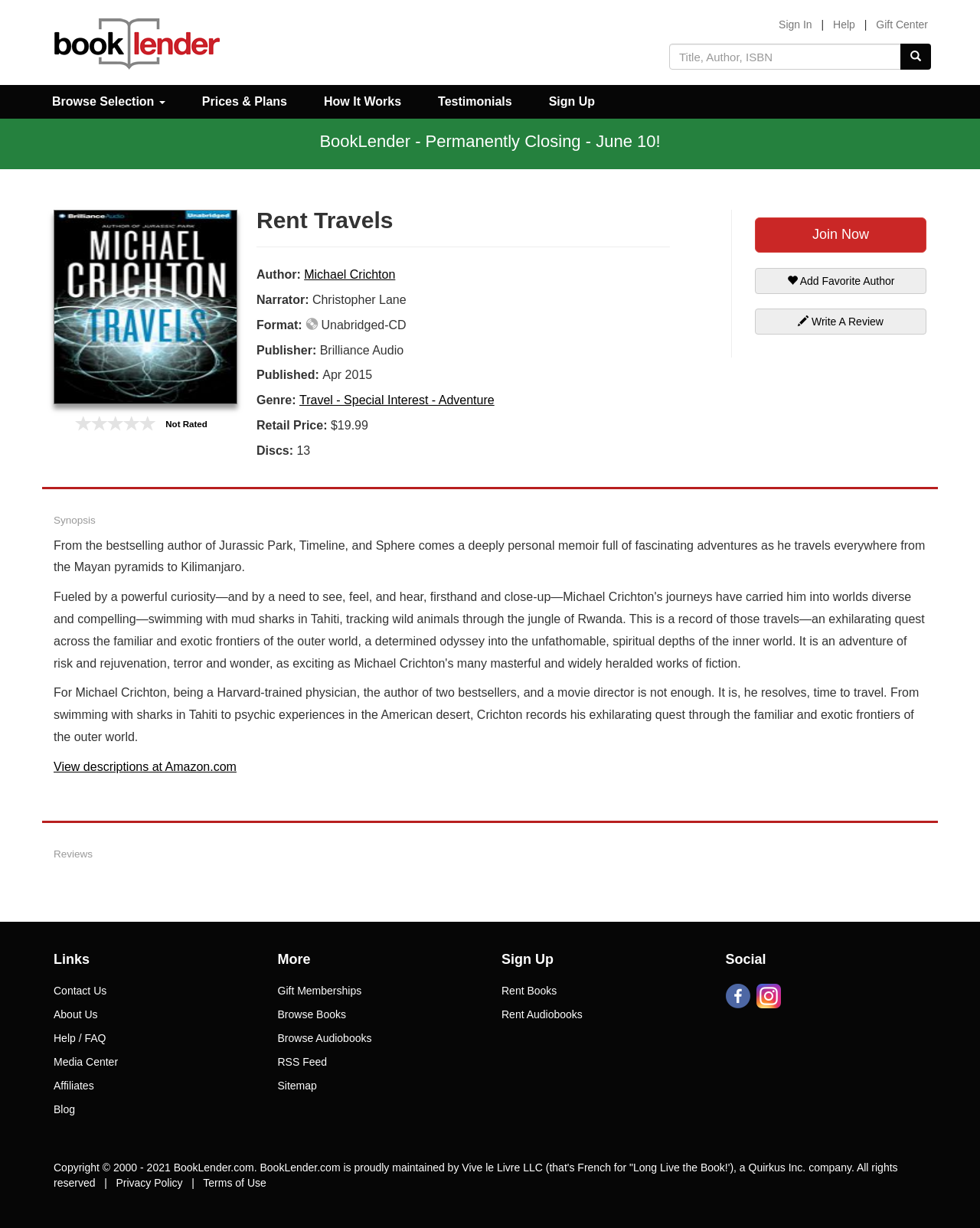What is the format of the book 'Travels'?
Look at the image and respond with a single word or a short phrase.

Unabridged-CD